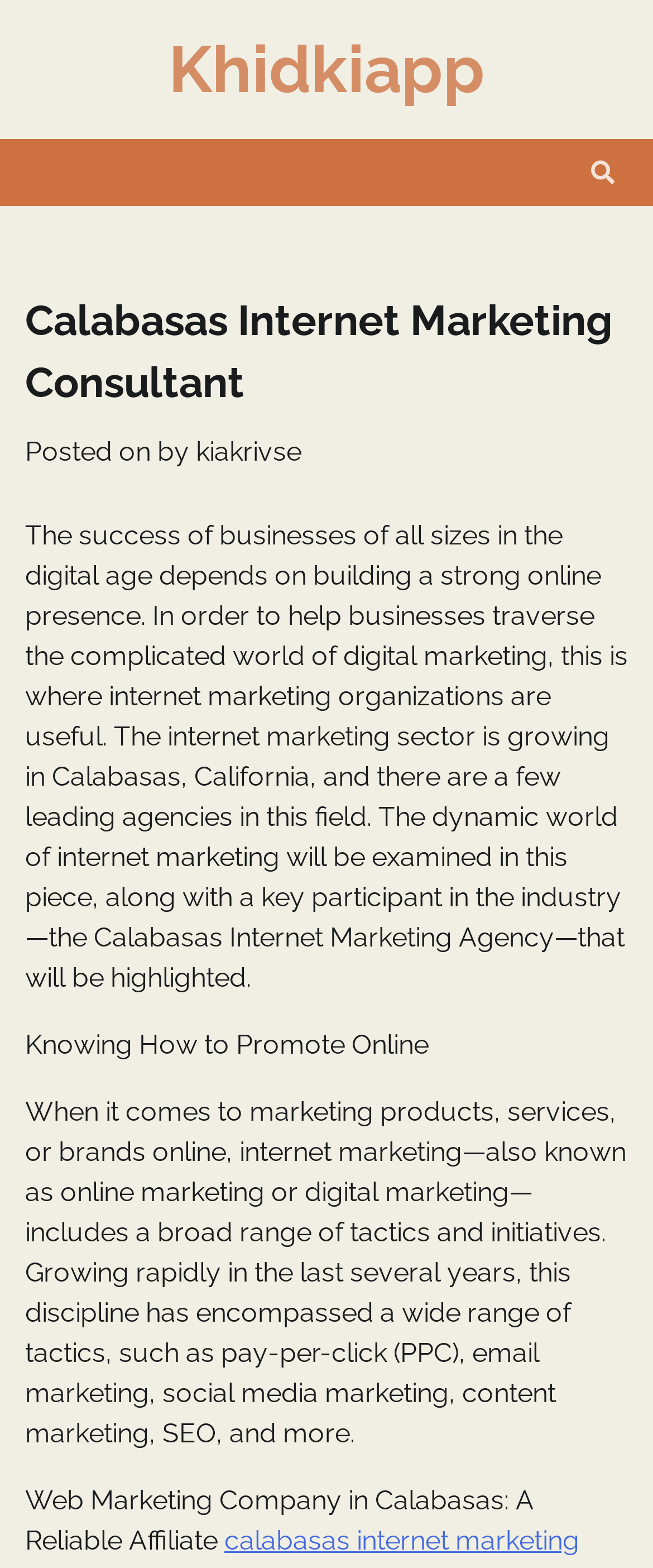Review the image closely and give a comprehensive answer to the question: What is the author of the article?

The author of the article can be found in the paragraph that starts with 'Posted on', which mentions the author's name as 'kiakrivse'.